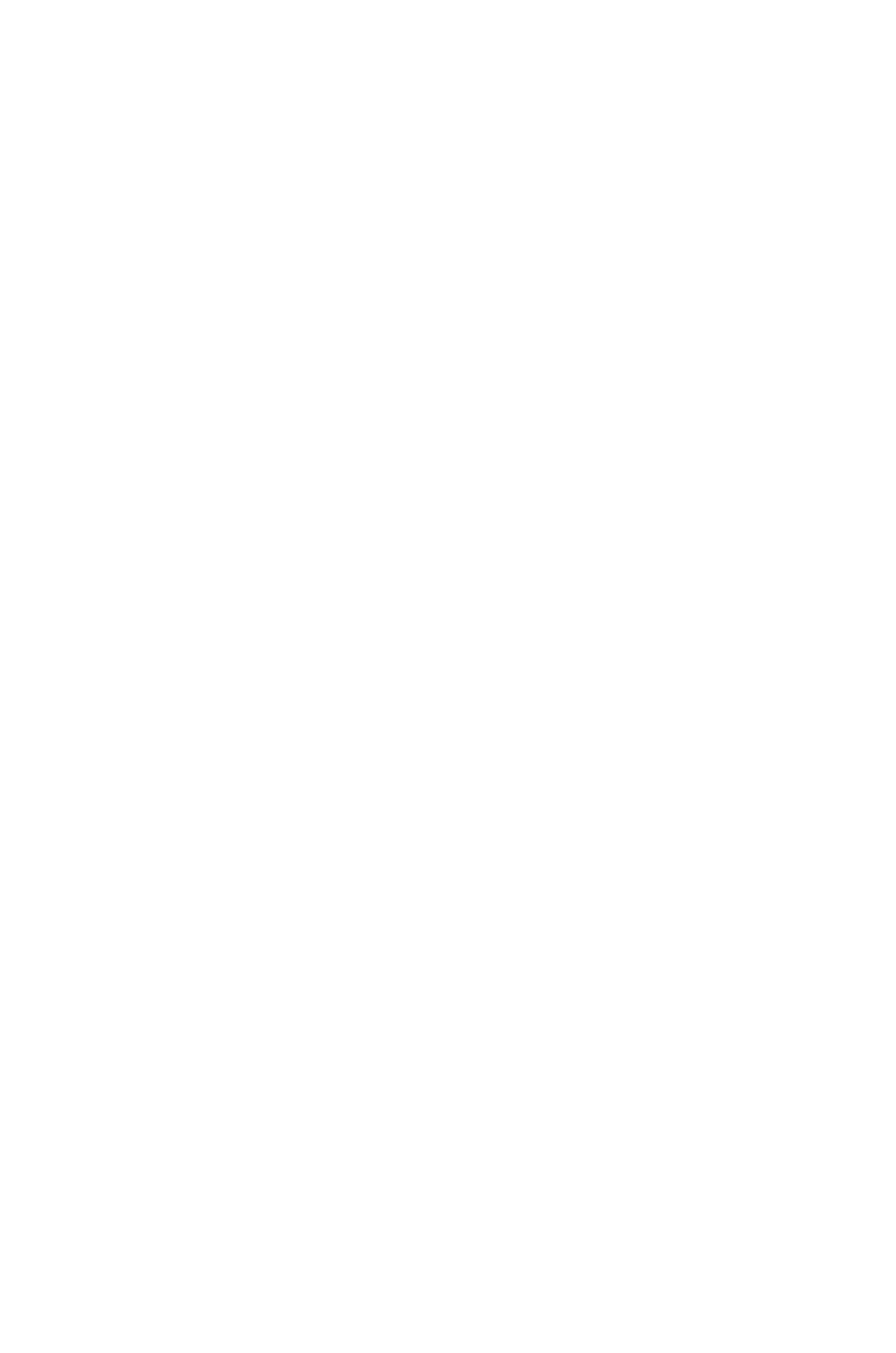How many main categories are listed on the webpage?
Observe the image and answer the question with a one-word or short phrase response.

6